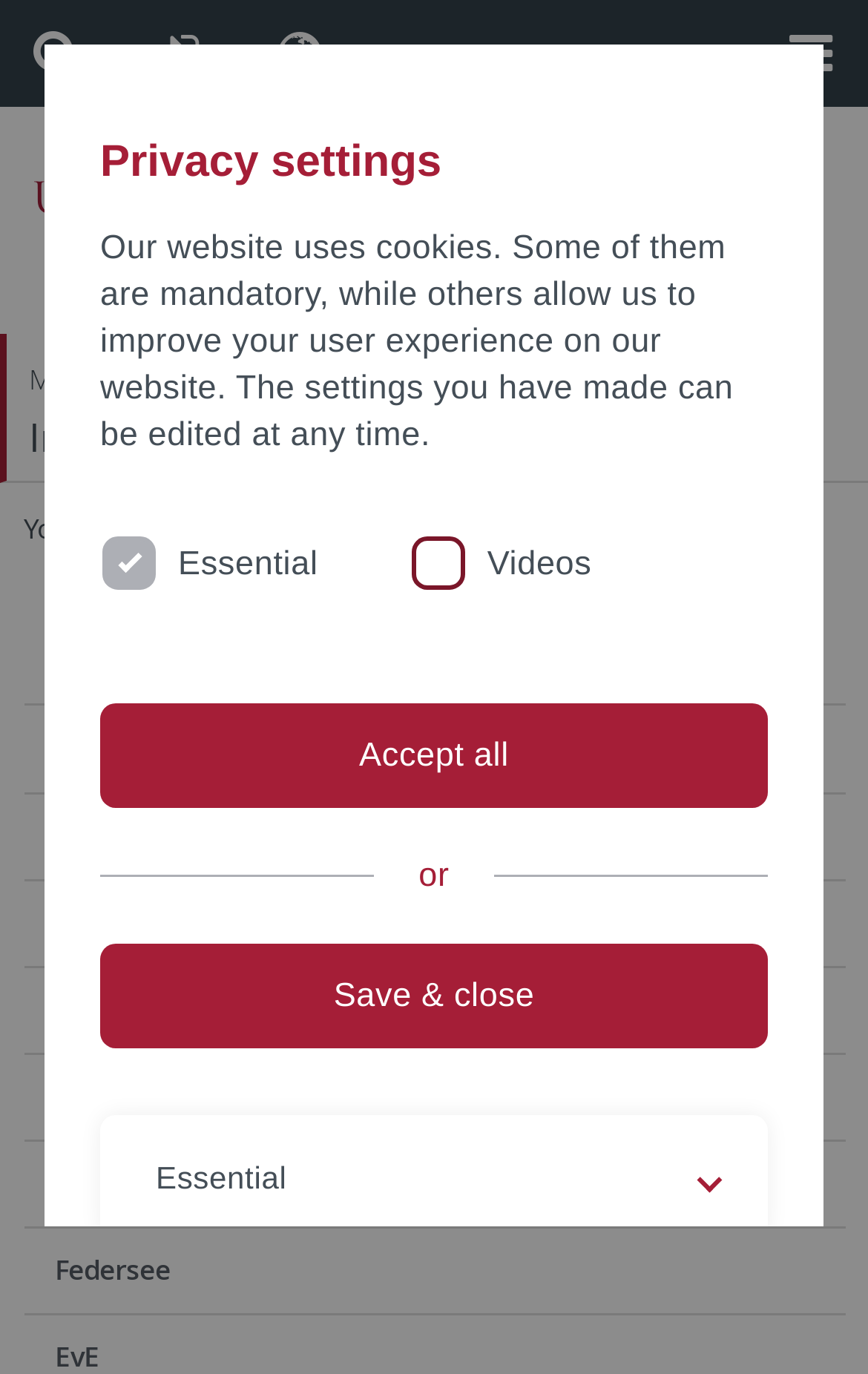Please specify the bounding box coordinates in the format (top-left x, top-left y, bottom-right x, bottom-right y), with values ranging from 0 to 1. Identify the bounding box for the UI component described as follows: Mathematisch-Naturwissenschaftliche Fakultät

[0.033, 0.262, 0.685, 0.289]